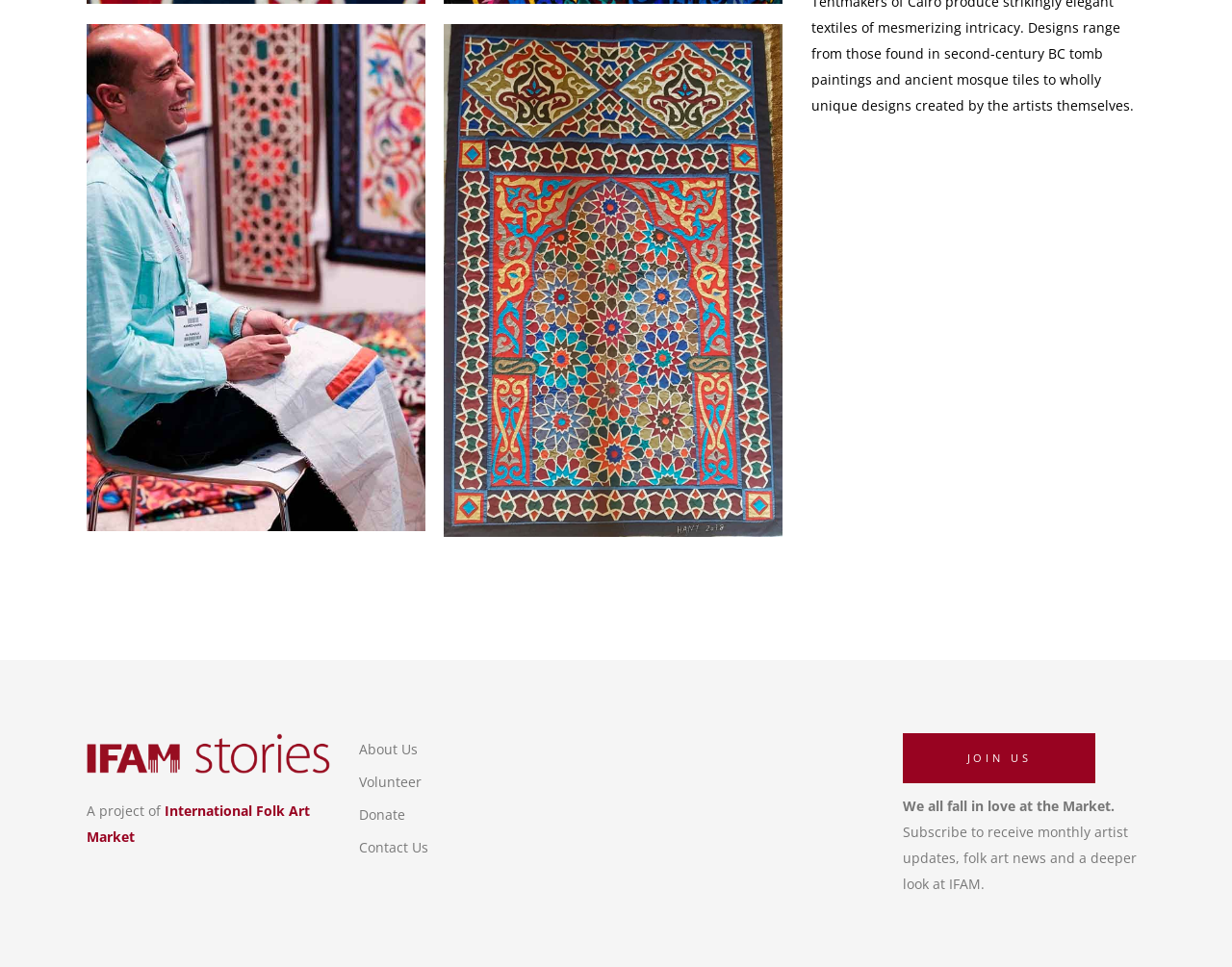Find the bounding box coordinates for the area that should be clicked to accomplish the instruction: "Click the International Folk Art Market link".

[0.07, 0.829, 0.252, 0.875]